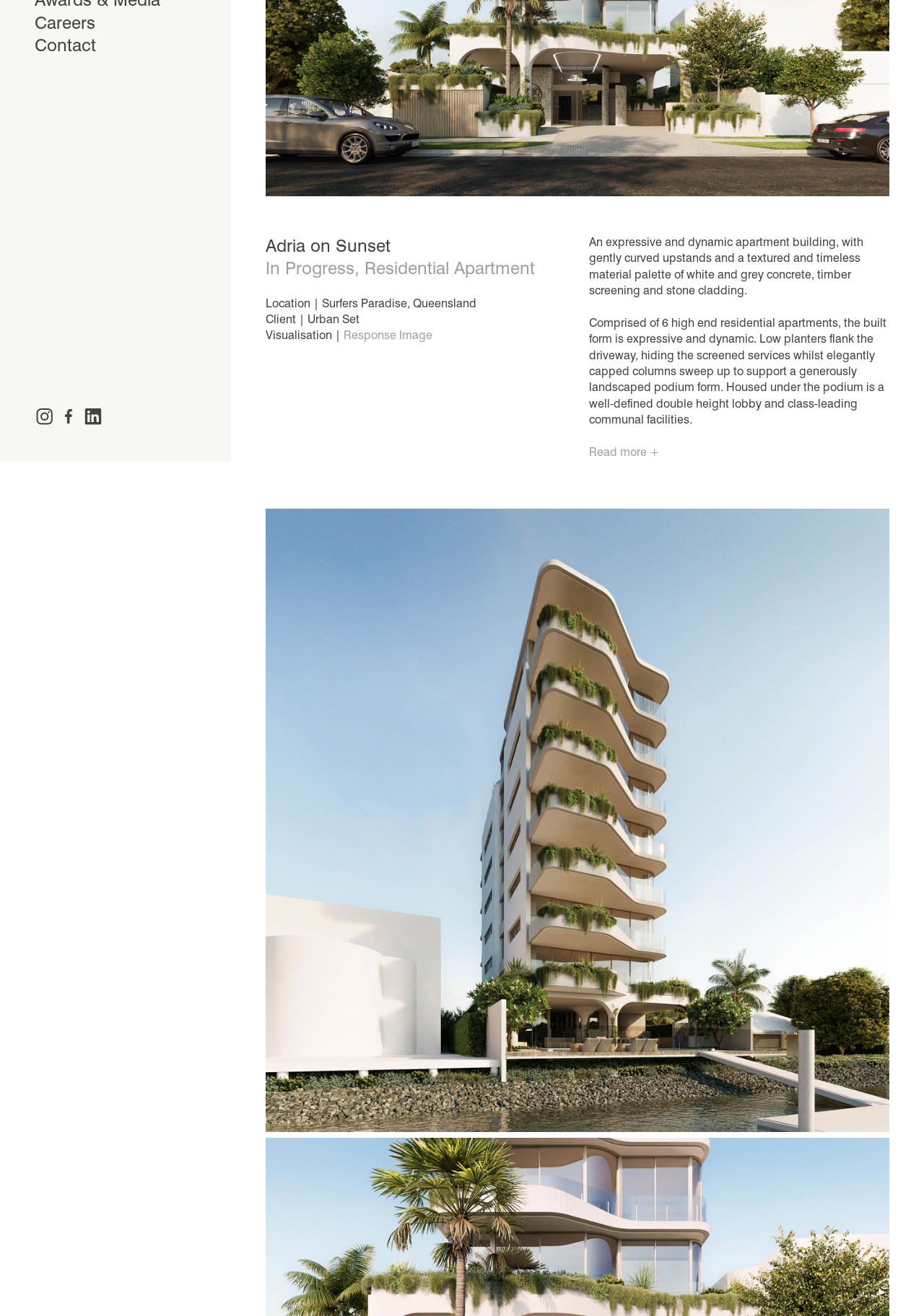Bounding box coordinates must be specified in the format (top-left x, top-left y, bottom-right x, bottom-right y). All values should be floating point numbers between 0 and 1. What are the bounding box coordinates of the UI element described as: ︎

[0.038, 0.31, 0.059, 0.323]